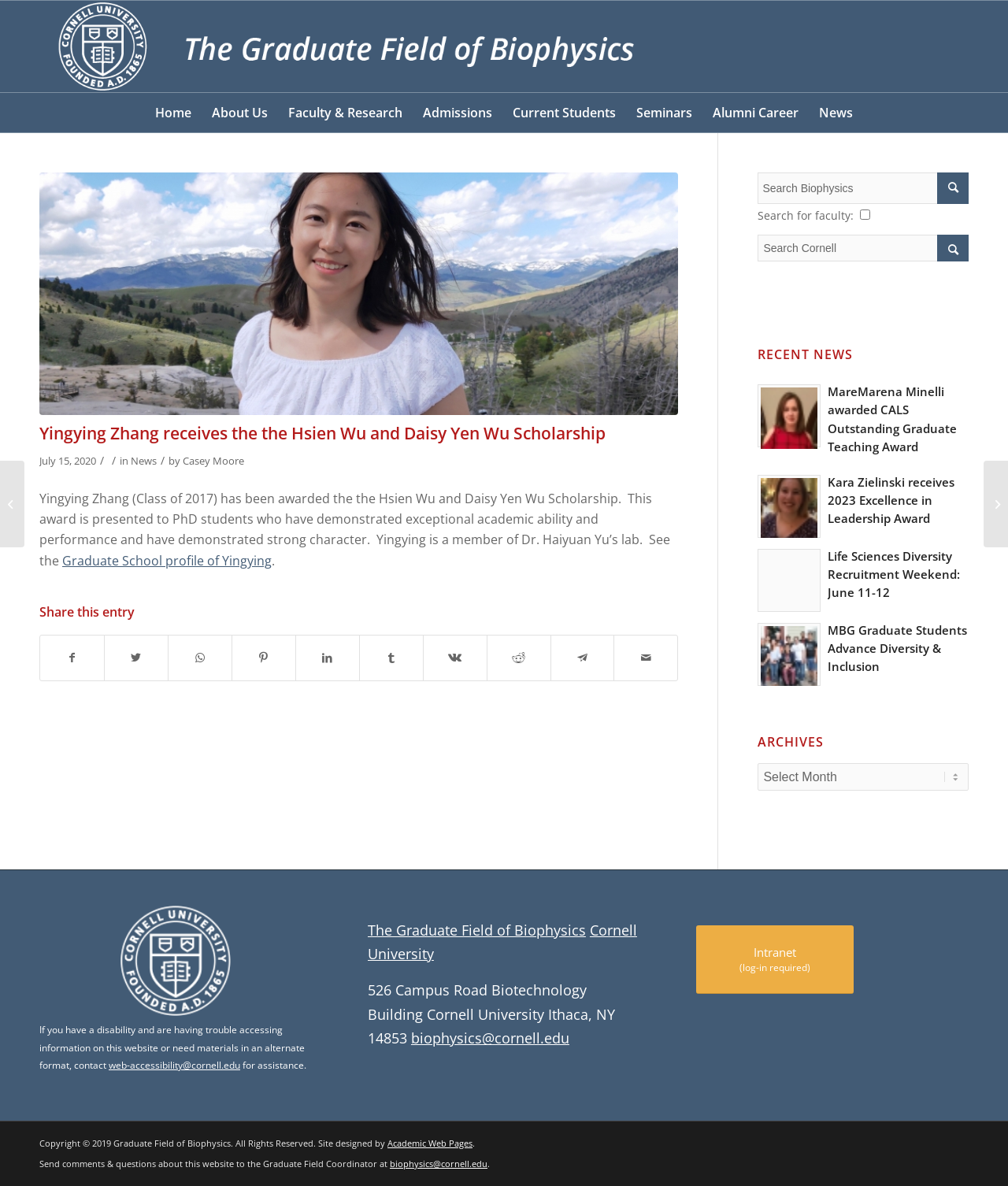What is the name of the lab that Yingying Zhang is a member of?
Please answer the question as detailed as possible based on the image.

The answer can be found in the article section of the webpage, where it is stated that 'Yingying is a member of Dr. Haiyuan Yu’s lab'.